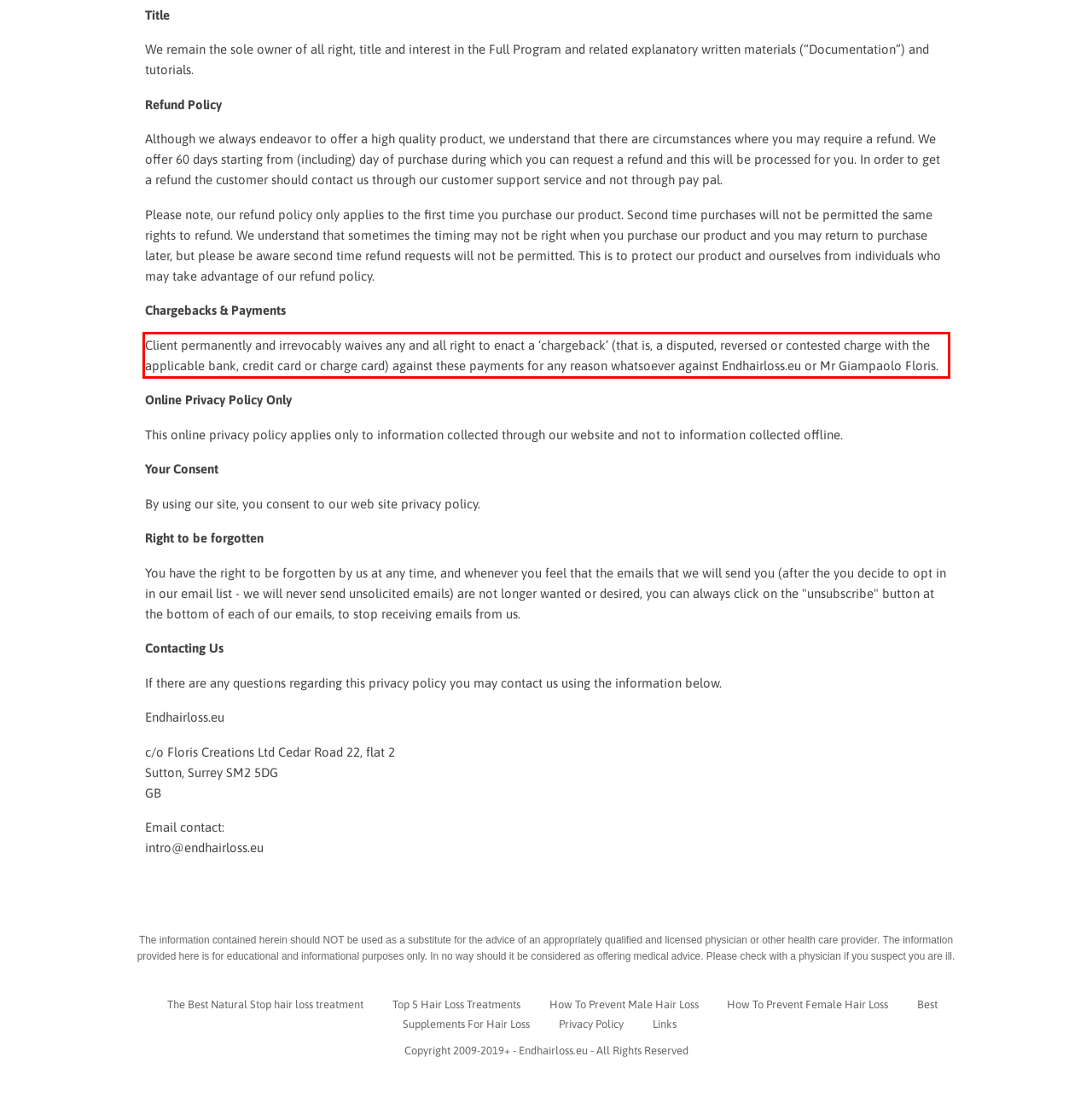Analyze the webpage screenshot and use OCR to recognize the text content in the red bounding box.

Client permanently and irrevocably waives any and all right to enact a ‘chargeback’ (that is, a disputed, reversed or contested charge with the applicable bank, credit card or charge card) against these payments for any reason whatsoever against Endhairloss.eu or Mr Giampaolo Floris.